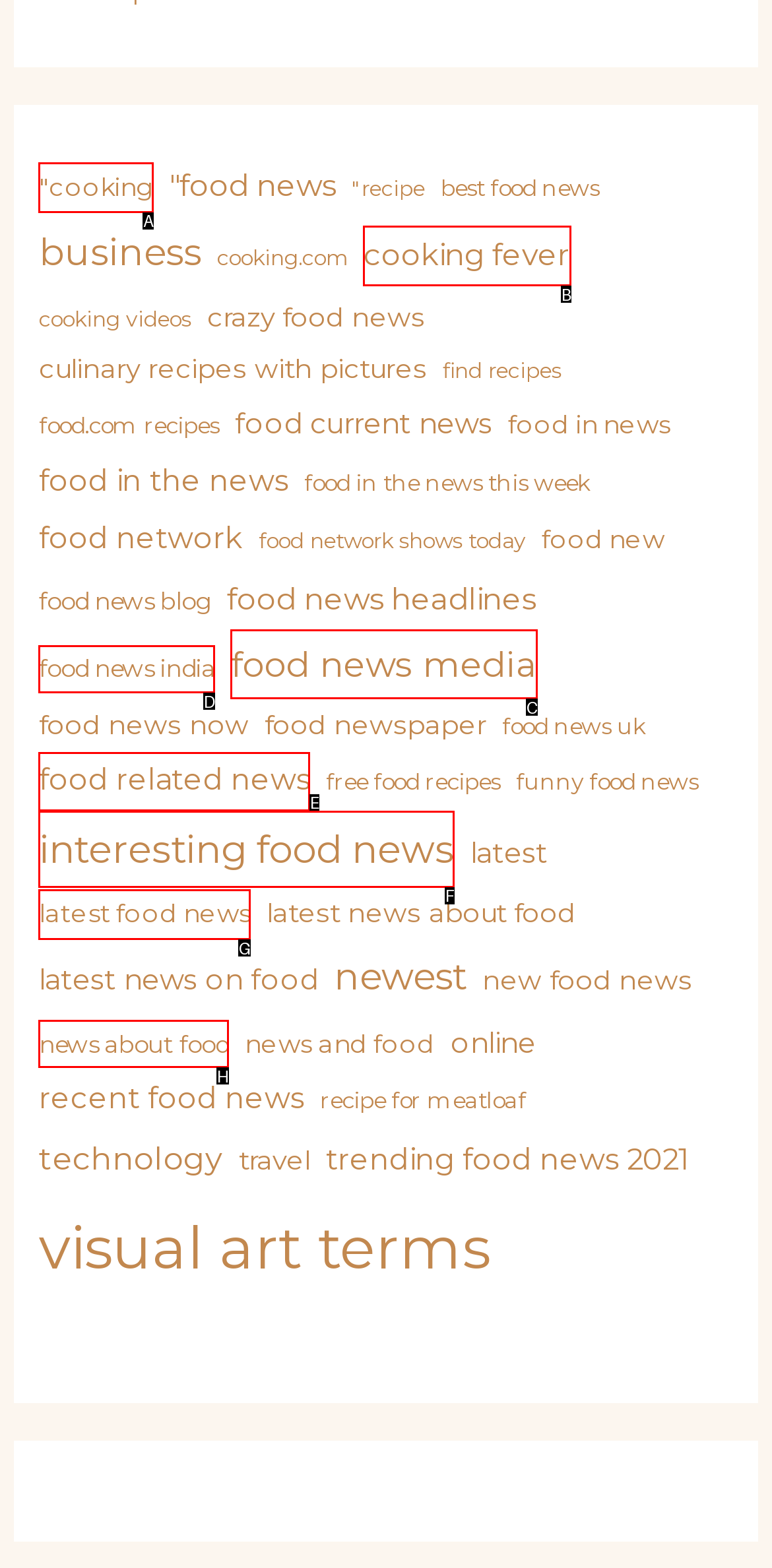Select the letter from the given choices that aligns best with the description: food related news. Reply with the specific letter only.

E